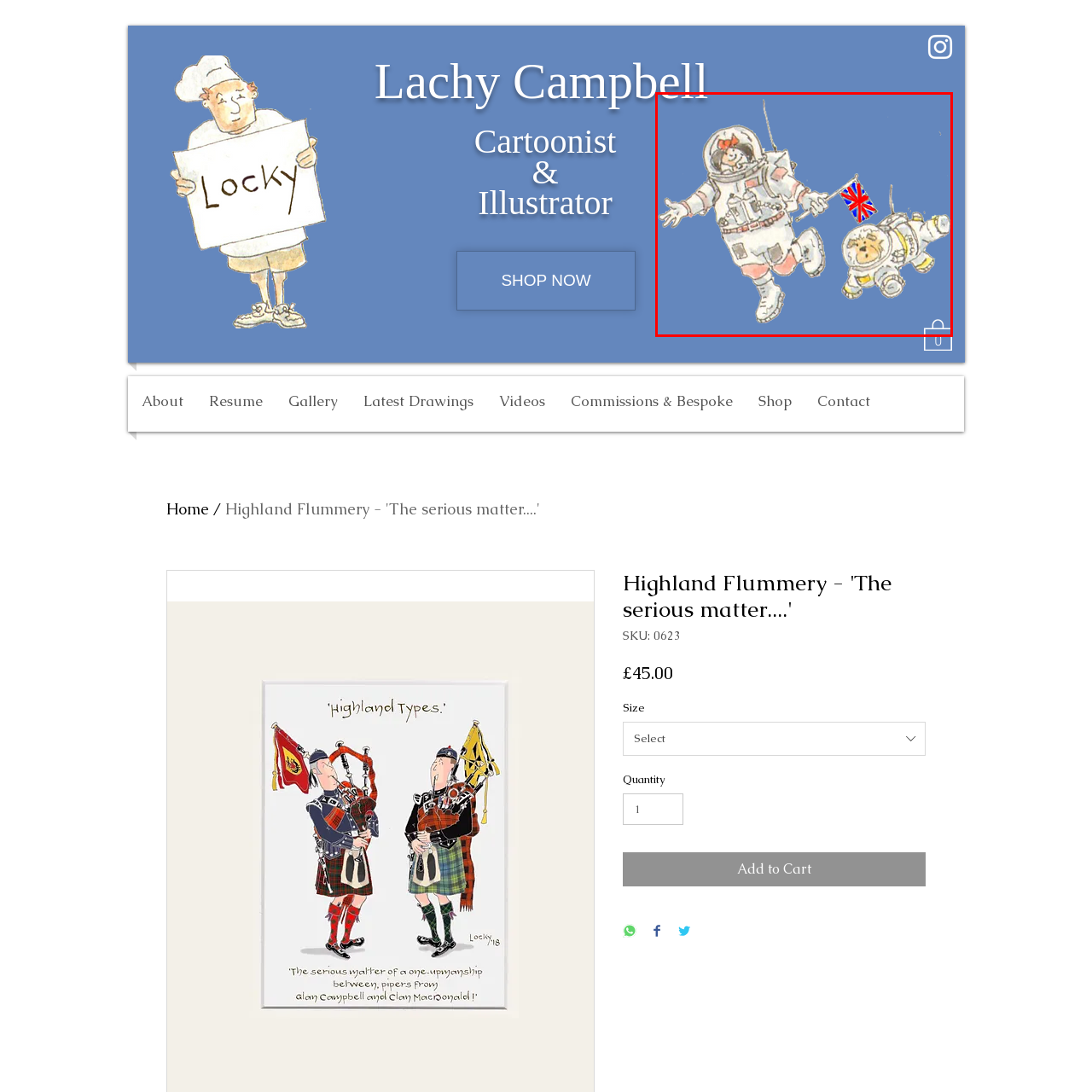Offer a comprehensive narrative for the image inside the red bounding box.

The illustration features two whimsical astronauts floating in a playful manner against a solid blue background. The first astronaut, a girl with a cheerful expression, sports a bright red bow atop her helmet and holds a small British flag proudly aloft. Beside her, a cute, cartoonish bear dressed in a space suit waddles along, exuding a charming mix of curiosity and excitement. Both characters embody a sense of adventure and joy, reflecting a lighthearted take on space exploration. This artistic piece likely resonates with themes of friendship and exploration, capturing the imagination of viewers of all ages.